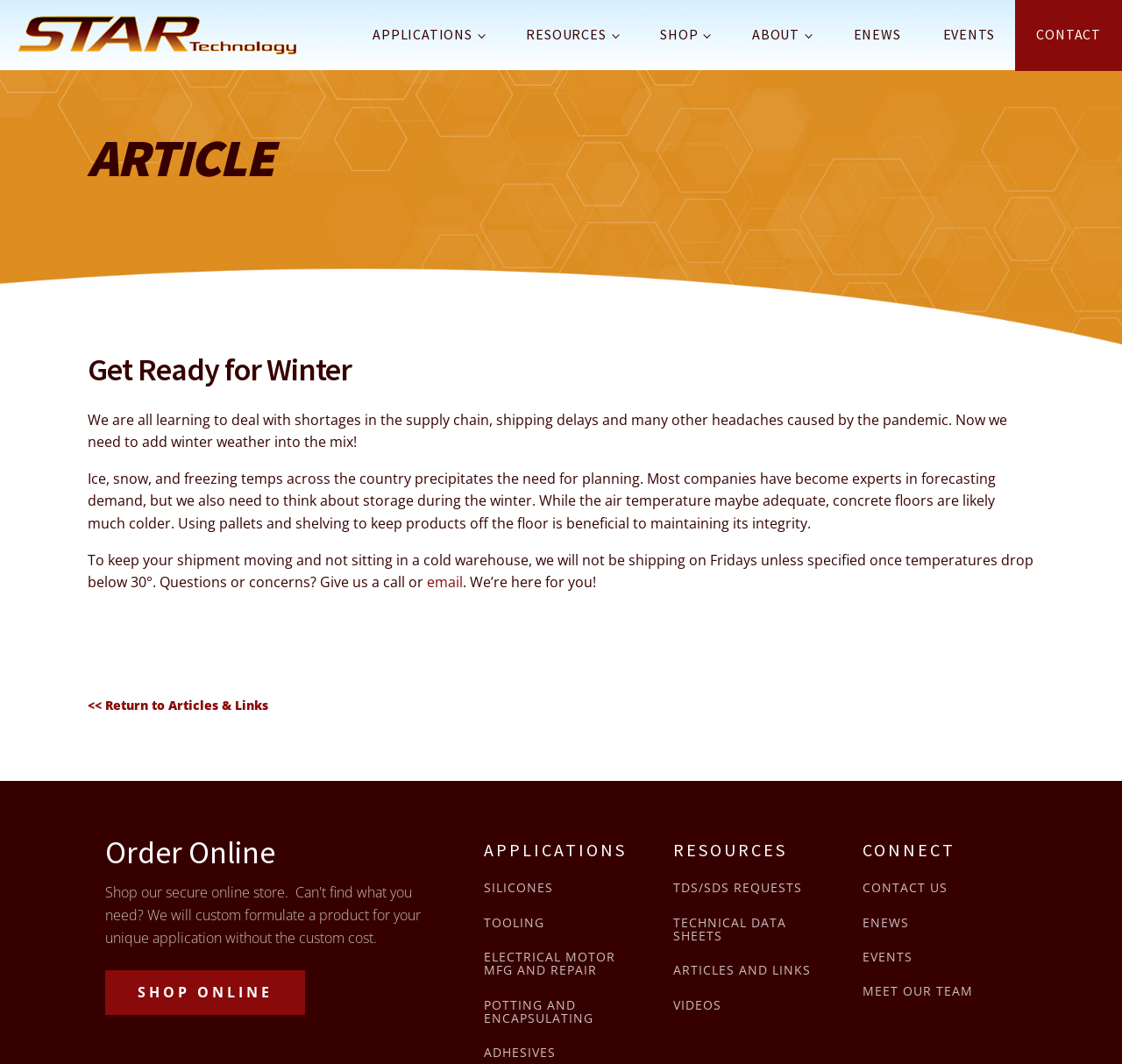Based on what you see in the screenshot, provide a thorough answer to this question: What is the main topic of this webpage?

Based on the heading 'Get Ready for Winter' and the text content discussing winter weather and its impact on supply chain and storage, it can be inferred that the main topic of this webpage is winter preparation.